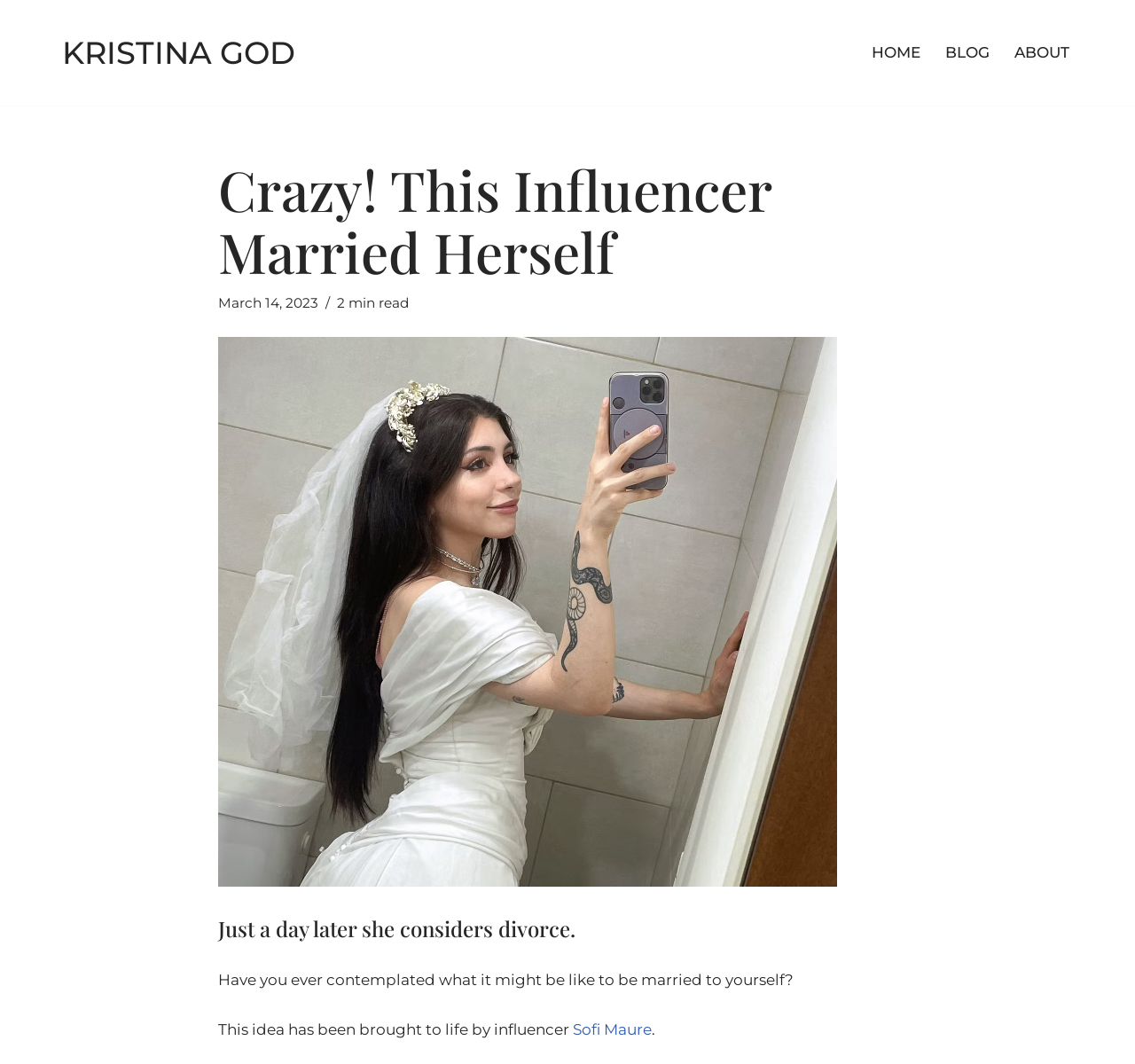Determine the bounding box coordinates for the UI element matching this description: "About".

[0.894, 0.038, 0.942, 0.061]